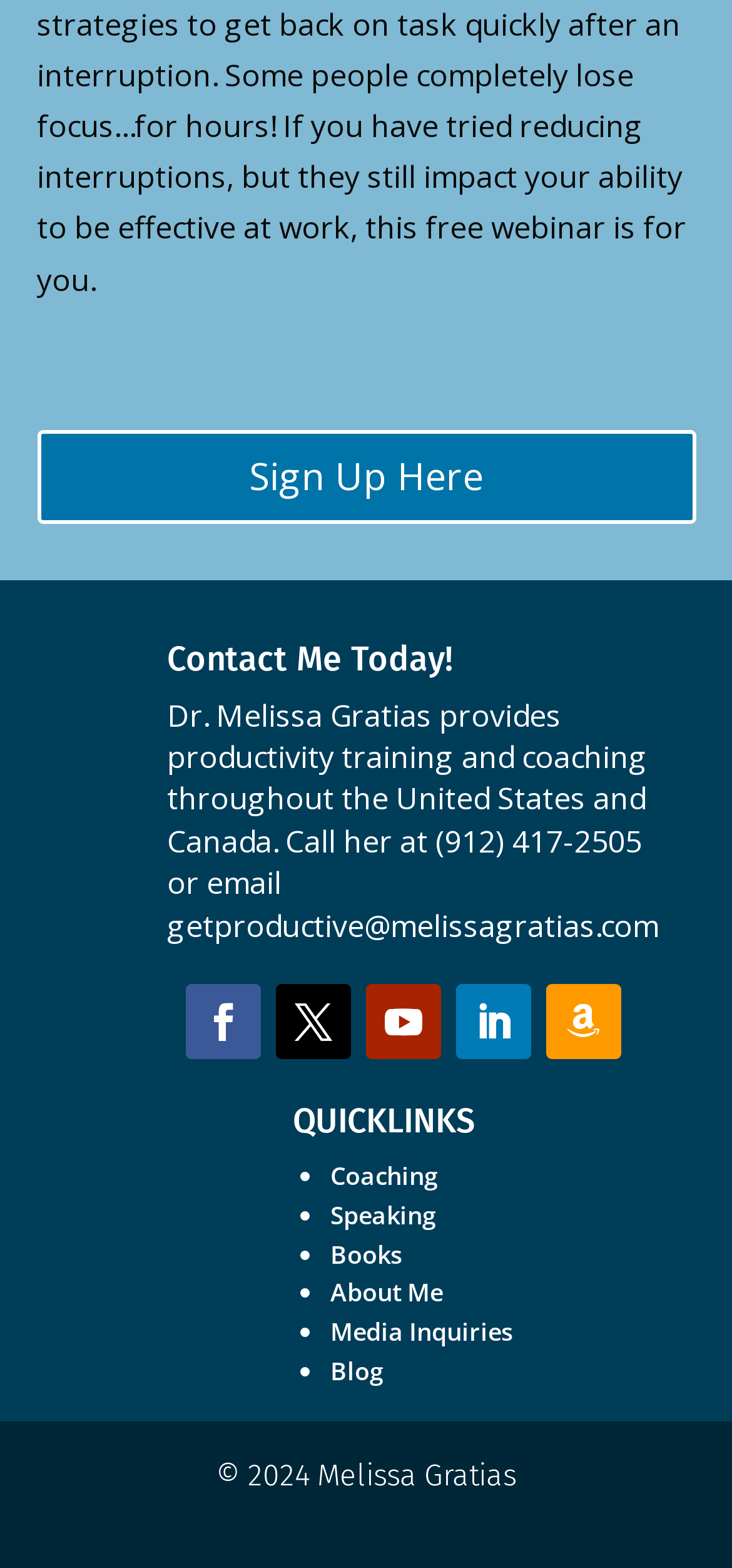Pinpoint the bounding box coordinates of the clickable element to carry out the following instruction: "View Coaching page."

[0.451, 0.739, 0.597, 0.761]